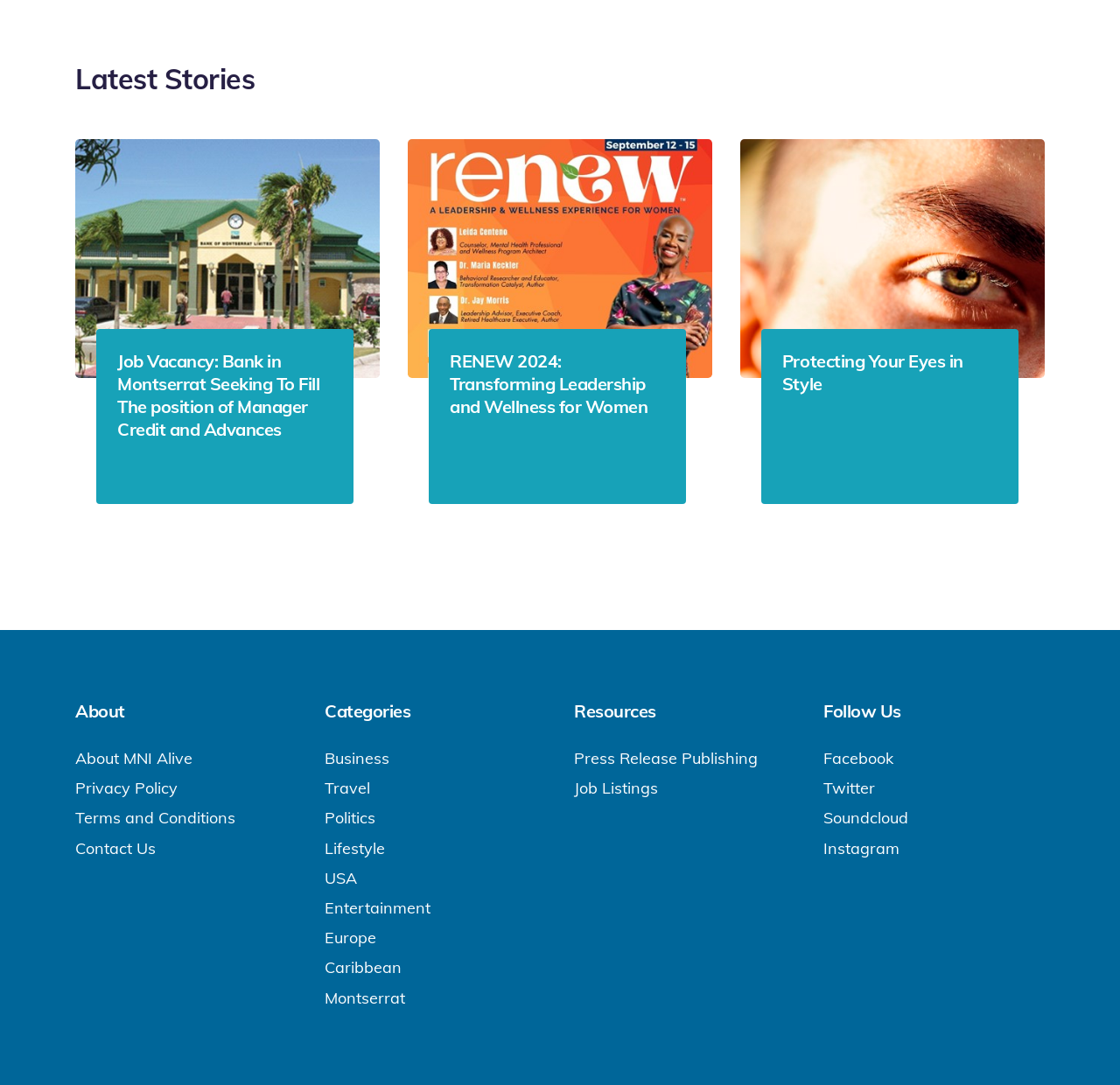What categories are available on the website?
Please answer the question with as much detail and depth as you can.

The categories are listed under the heading 'Categories' and include links to 'Business', 'Travel', 'Politics', 'Lifestyle', and several others, indicating that these are the categories available on the website.